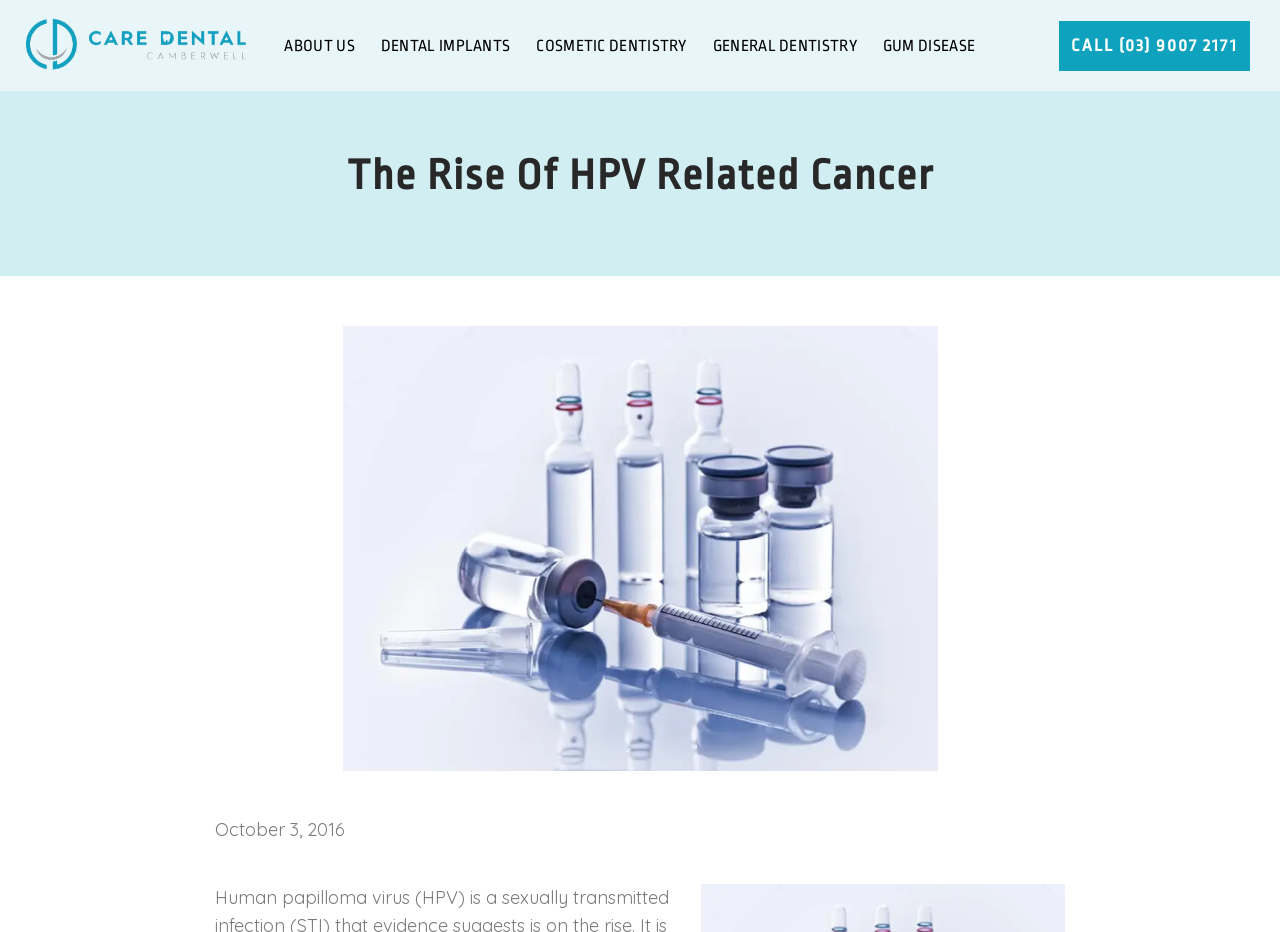Identify and extract the heading text of the webpage.

The Rise Of HPV Related Cancer